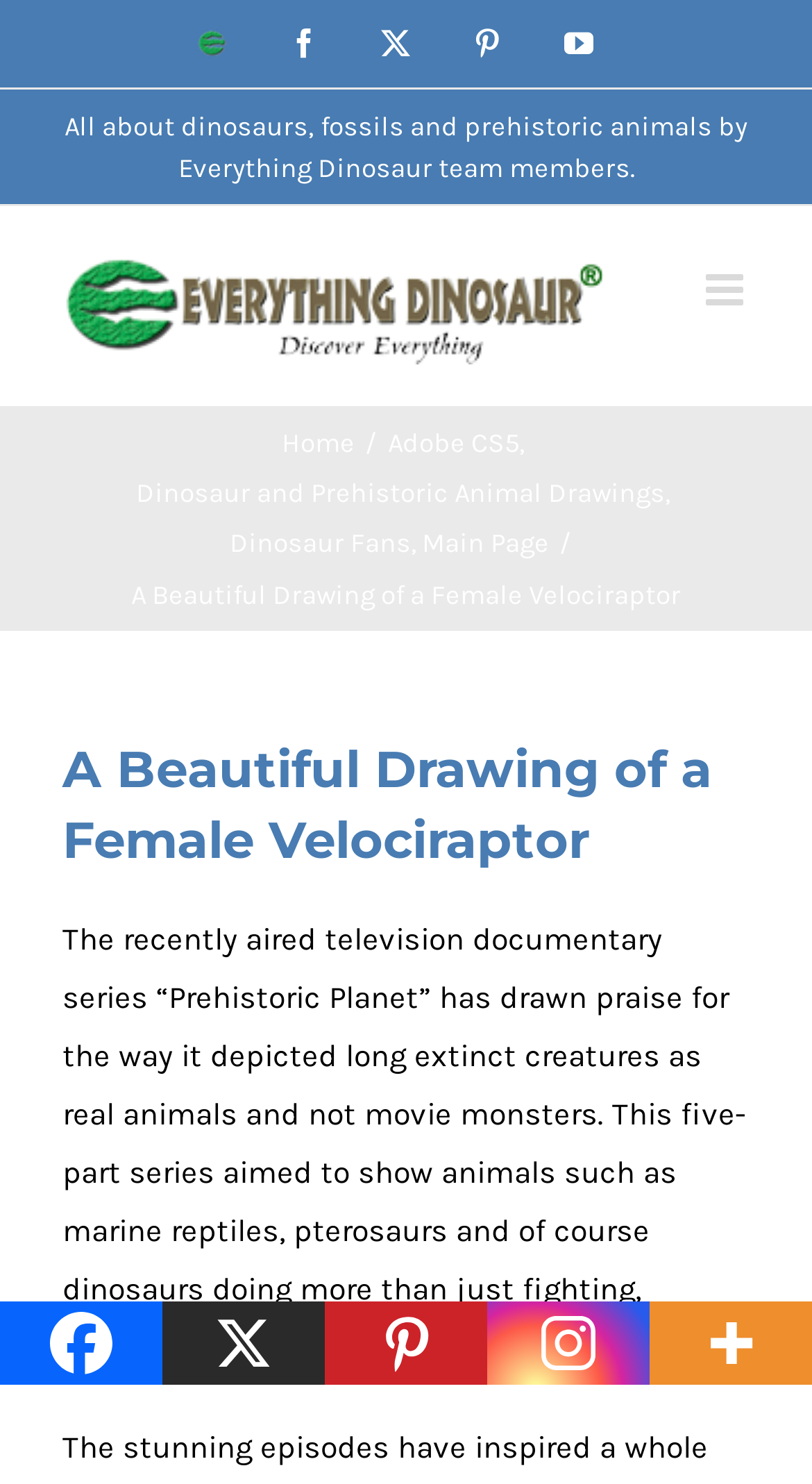Based on the image, give a detailed response to the question: How many social media links are on the top right?

I counted the social media links on the top right of the webpage, which are Facebook, X, Pinterest, and YouTube, so there are 4 social media links.